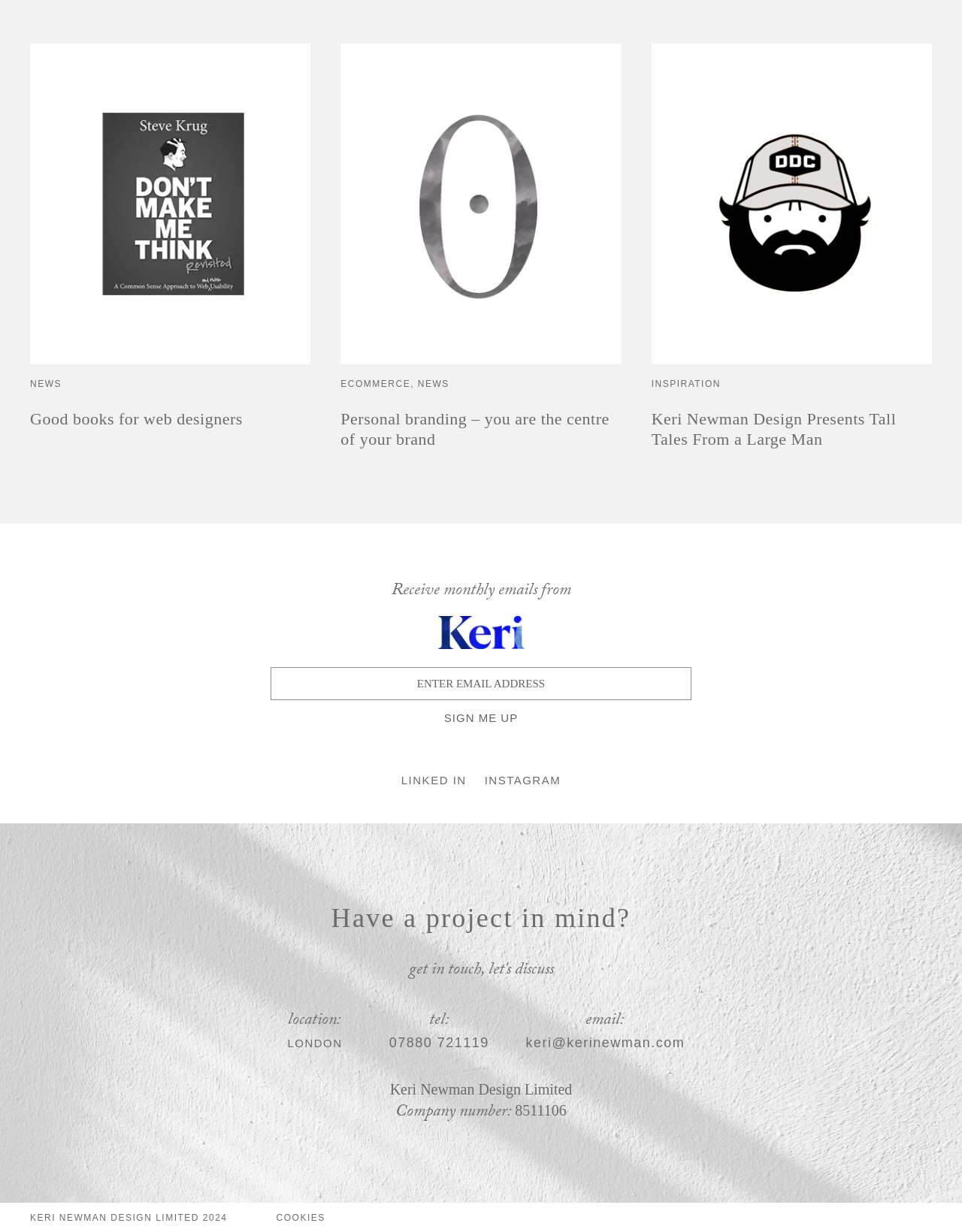Identify the bounding box coordinates of the section that should be clicked to achieve the task described: "Learn more about BowVue App".

None